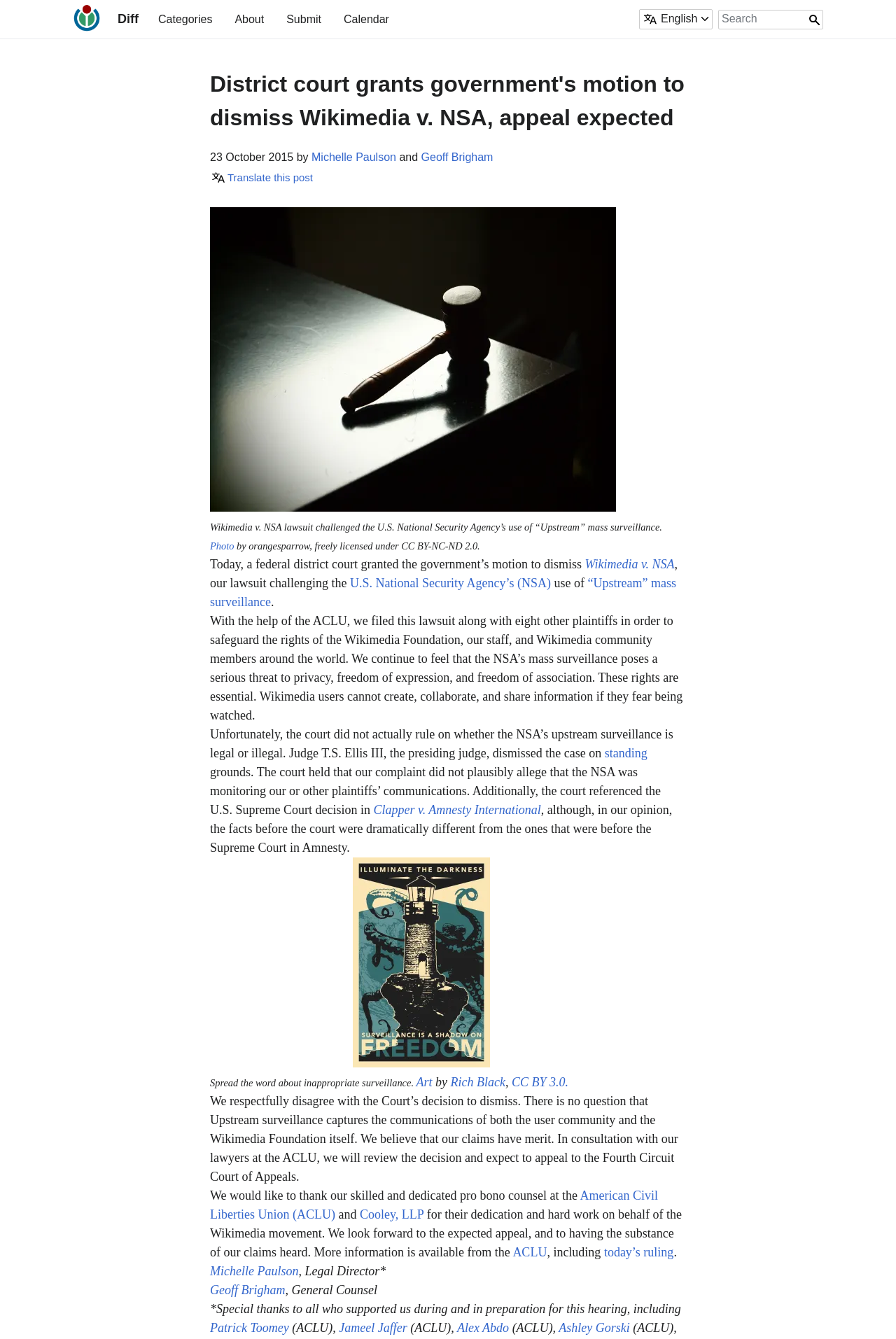Find the bounding box coordinates of the clickable region needed to perform the following instruction: "View the image of OLYMPUS DIGITAL CAMERA". The coordinates should be provided as four float numbers between 0 and 1, i.e., [left, top, right, bottom].

[0.234, 0.374, 0.688, 0.384]